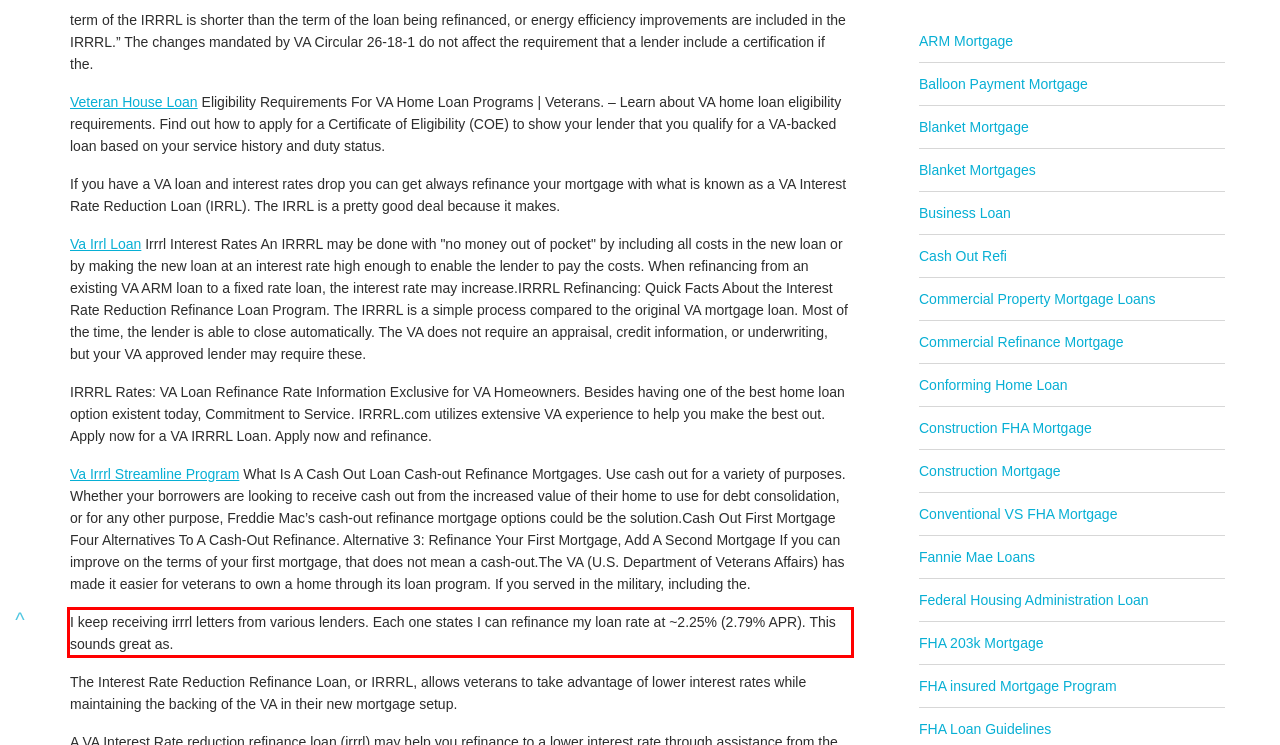Using the provided screenshot of a webpage, recognize and generate the text found within the red rectangle bounding box.

I keep receiving irrrl letters from various lenders. Each one states I can refinance my loan rate at ~2.25% (2.79% APR). This sounds great as.